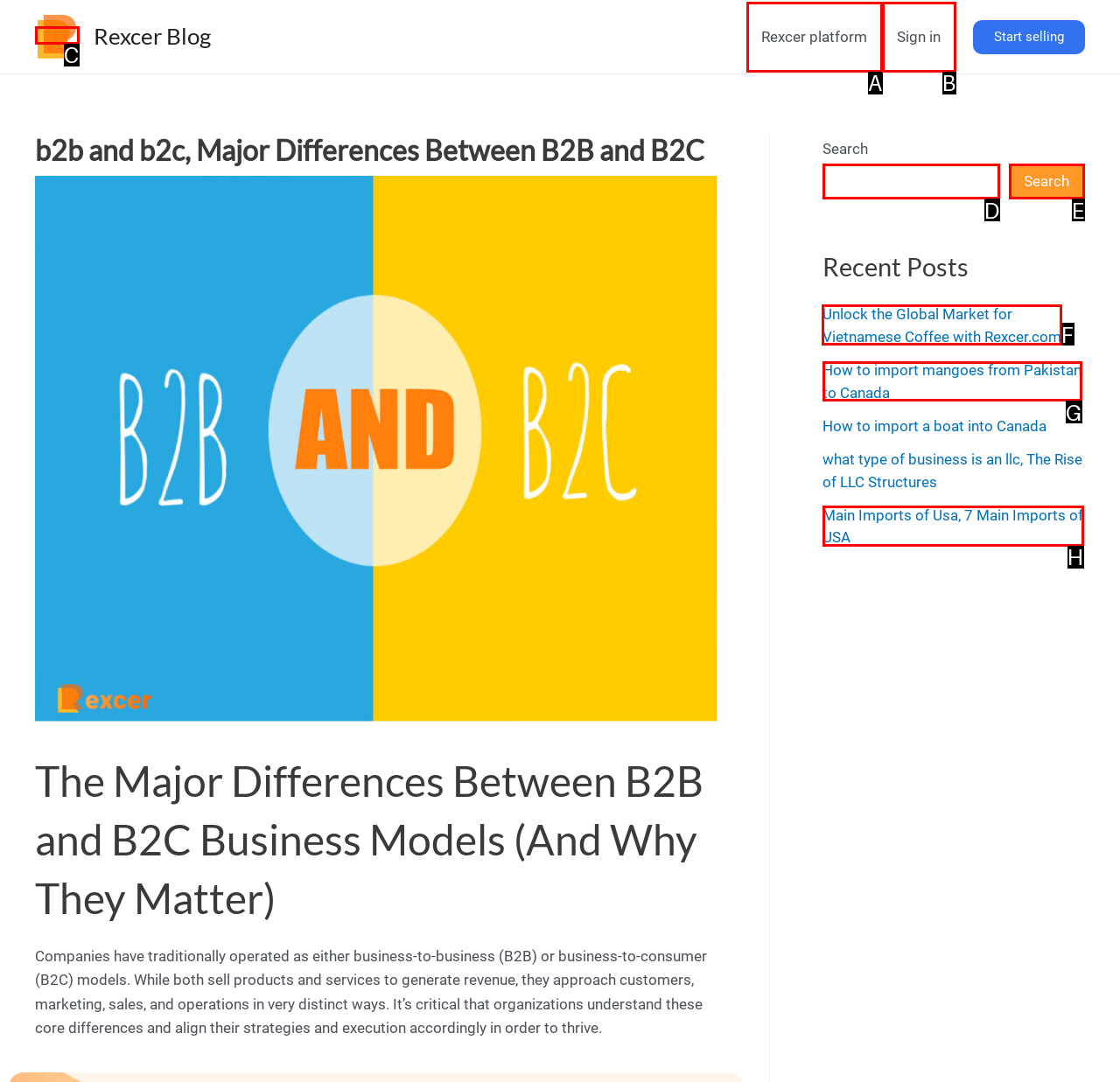Select the HTML element that needs to be clicked to perform the task: Click on Electric Shower Installation Dublin link. Reply with the letter of the chosen option.

None